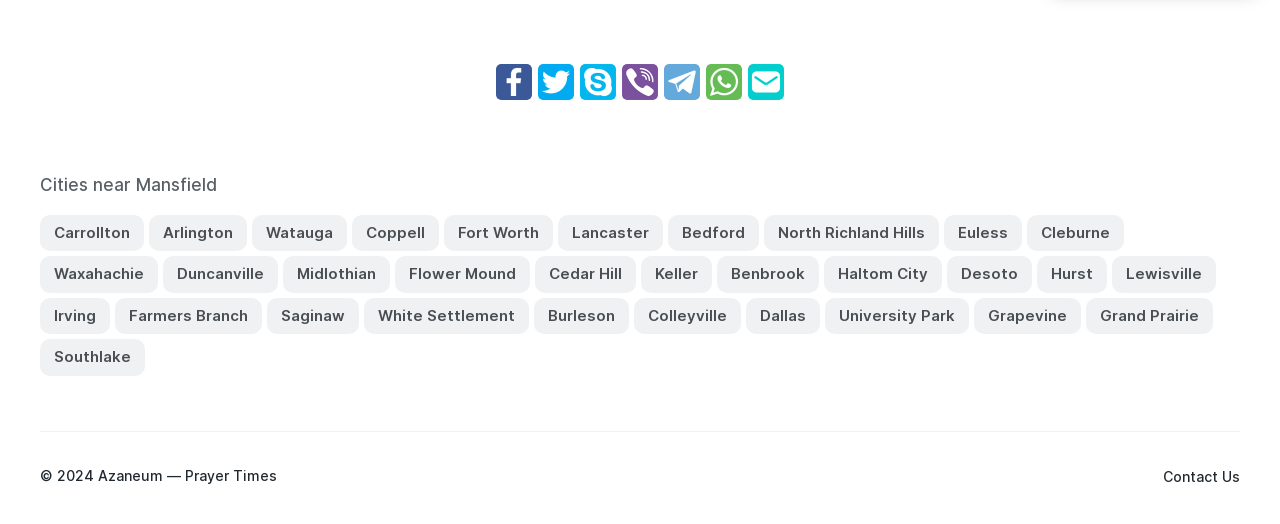Determine the bounding box coordinates for the UI element with the following description: "Bedford". The coordinates should be four float numbers between 0 and 1, represented as [left, top, right, bottom].

[0.522, 0.41, 0.593, 0.48]